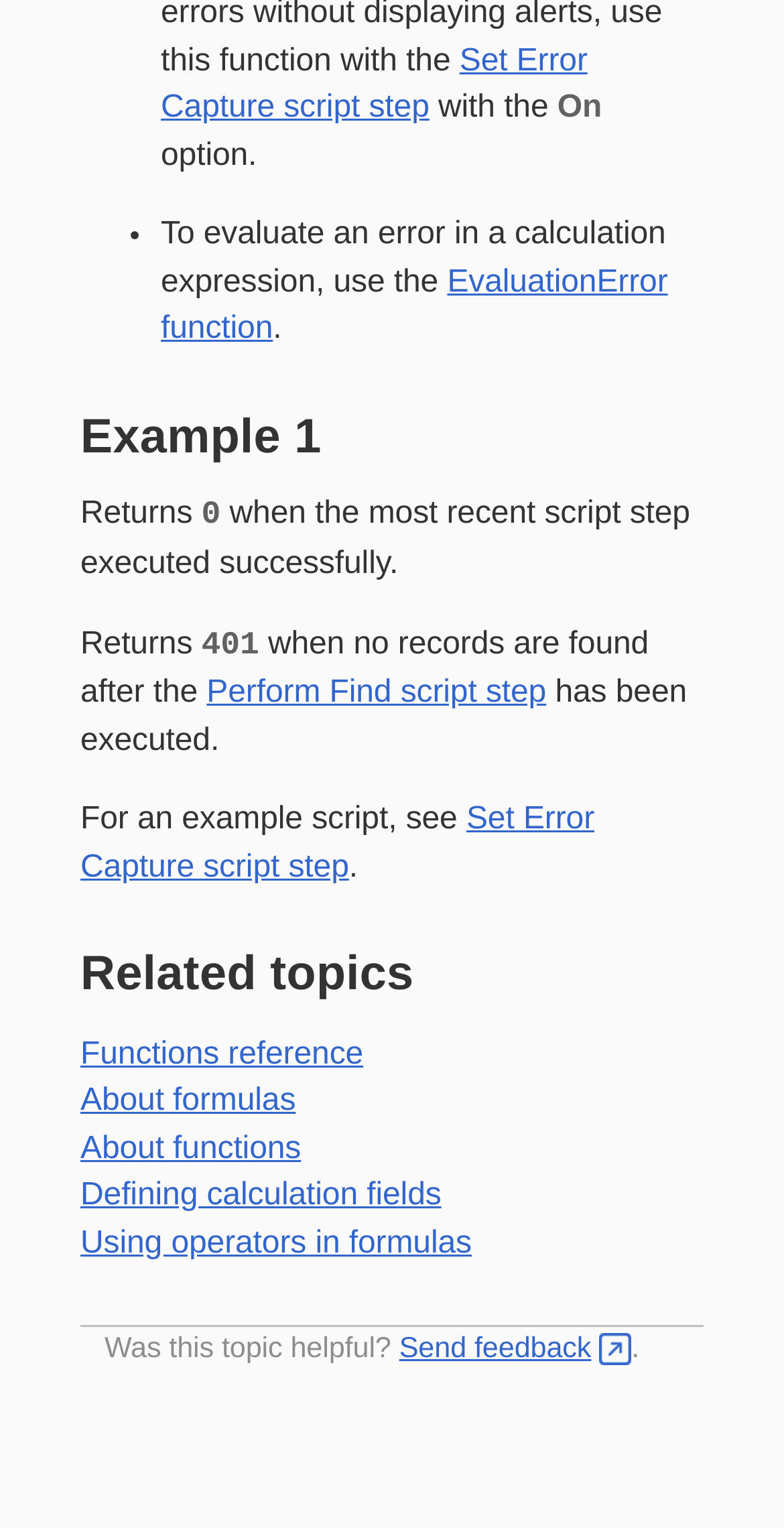Please determine the bounding box coordinates of the element's region to click in order to carry out the following instruction: "Click on 'Bissell TurboClean PowerBrush Pet Lightweight Carpet Cleaner'". The coordinates should be four float numbers between 0 and 1, i.e., [left, top, right, bottom].

None